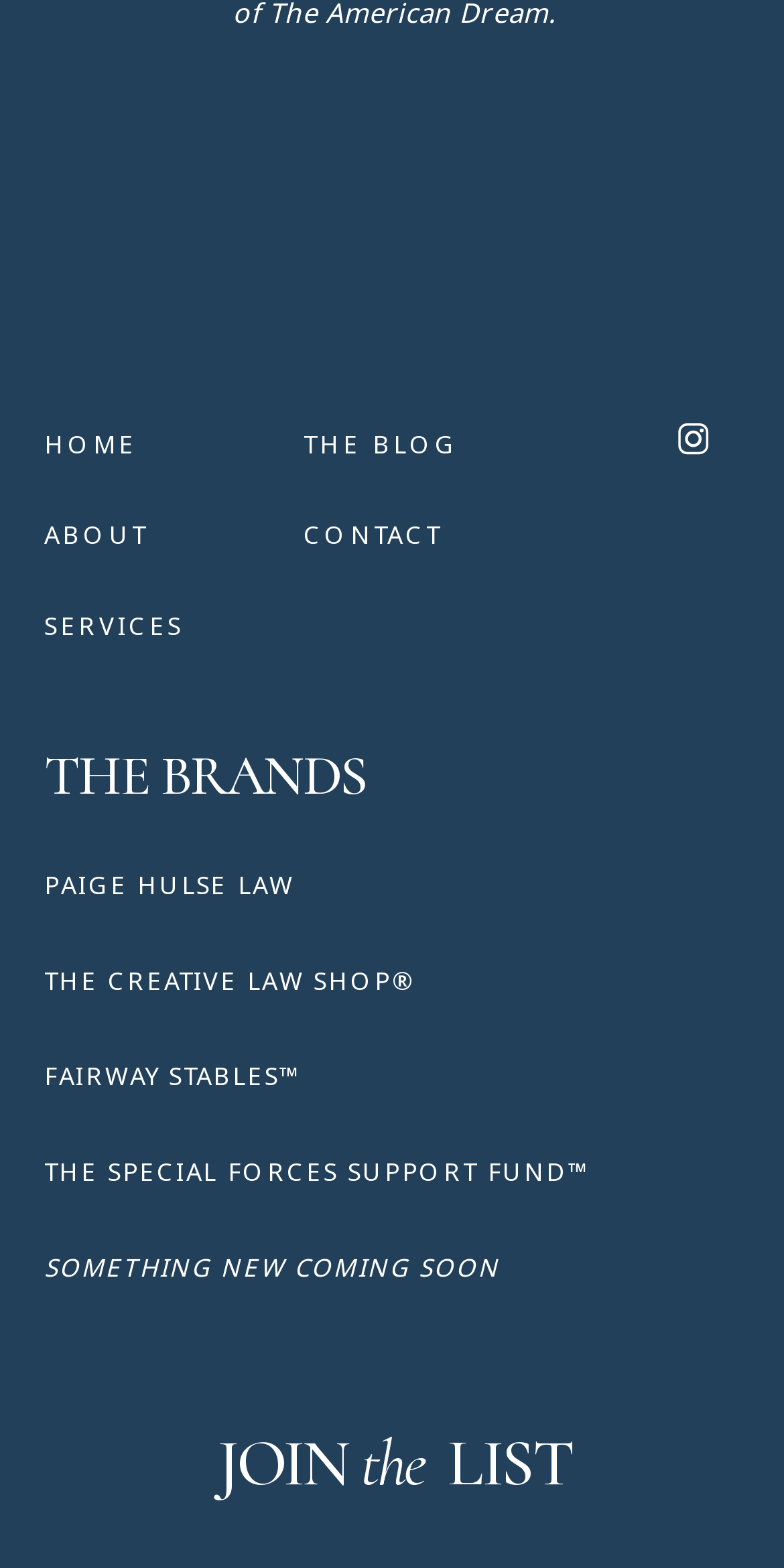Kindly determine the bounding box coordinates for the clickable area to achieve the given instruction: "Visit THE BRANDS page".

[0.056, 0.478, 0.744, 0.511]